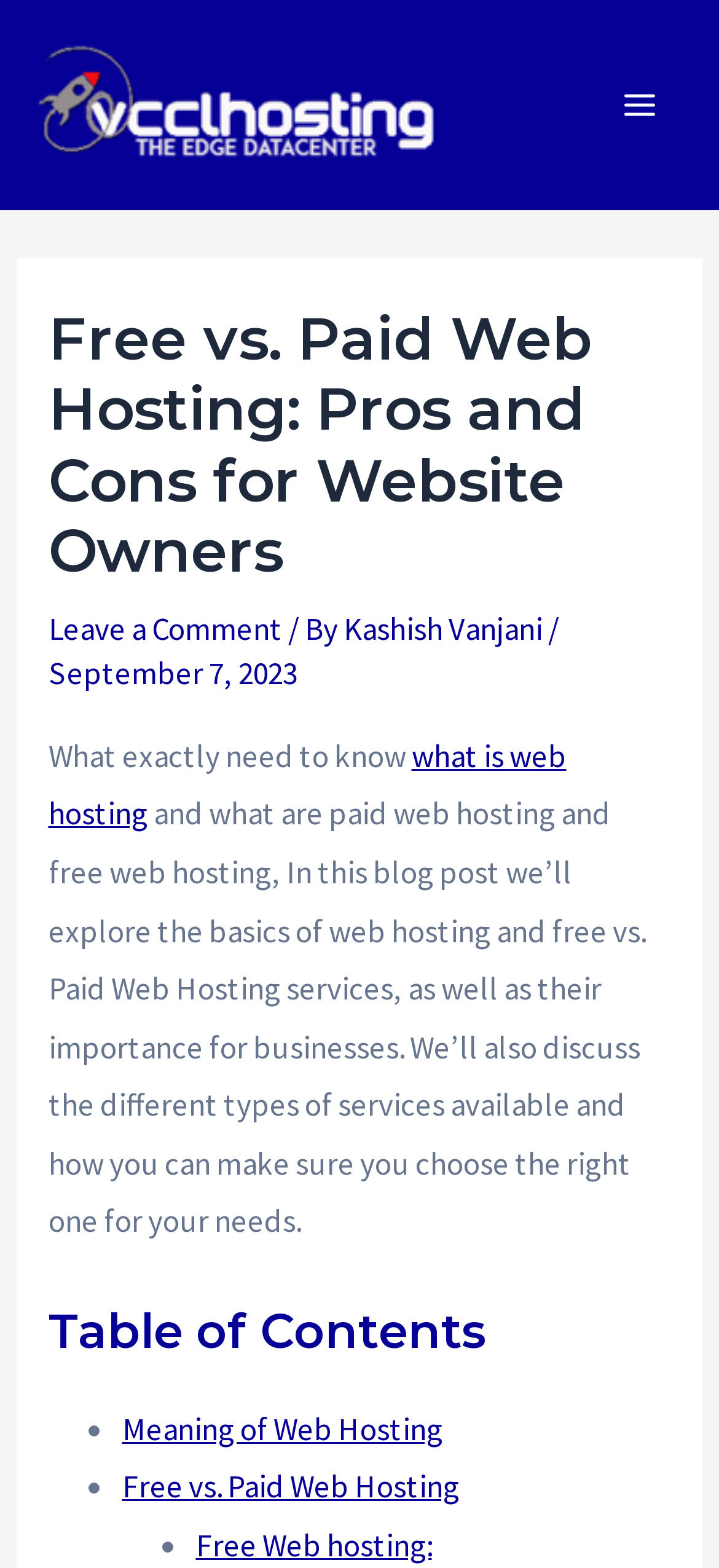Please find the bounding box coordinates of the element that must be clicked to perform the given instruction: "View the Meaning of Web Hosting section". The coordinates should be four float numbers from 0 to 1, i.e., [left, top, right, bottom].

[0.17, 0.898, 0.616, 0.924]